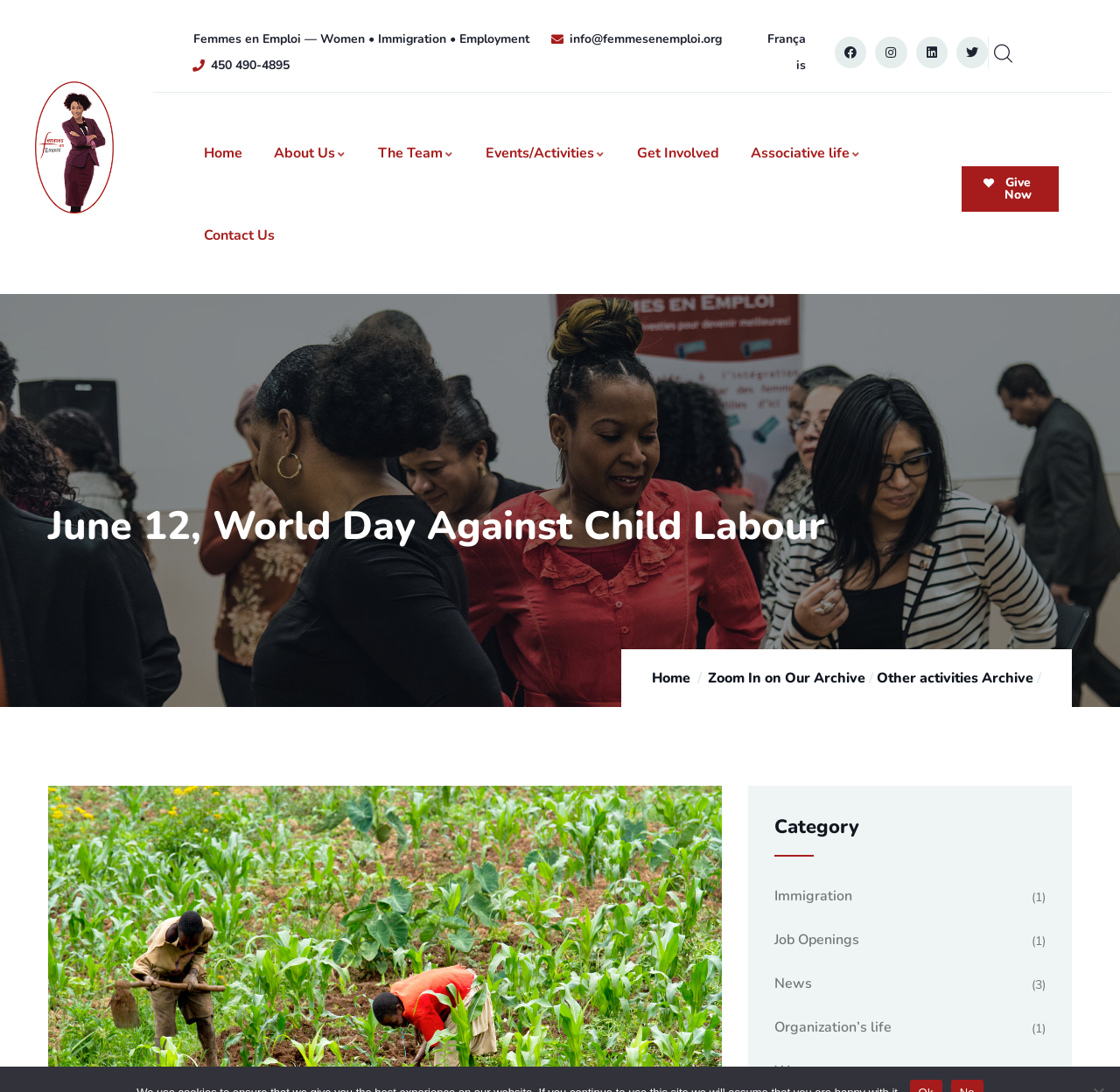How many categories are there?
Please craft a detailed and exhaustive response to the question.

There are five categories on the webpage, which are Immigration, Job Openings, News, Organization’s life, and Other activities Archive, located at the bottom of the webpage.